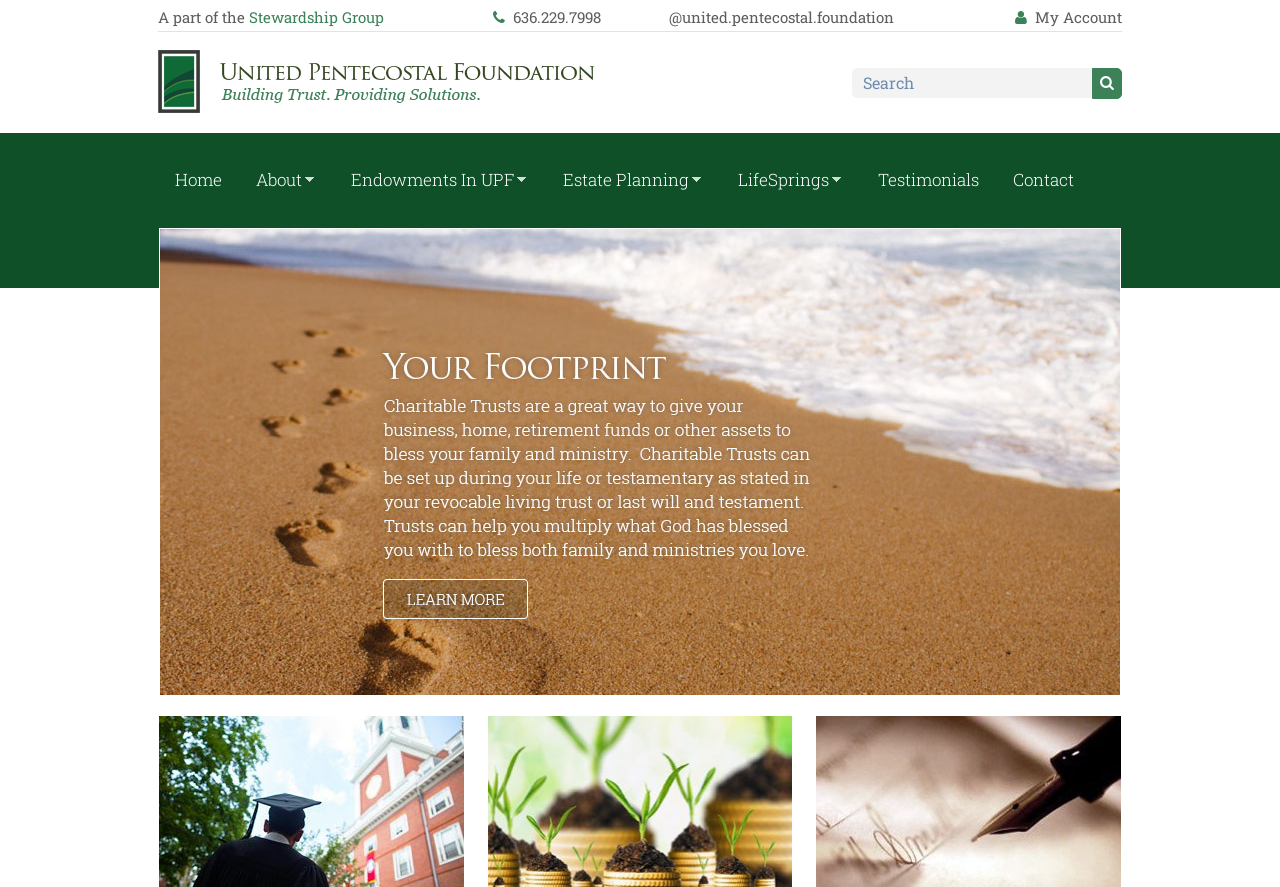How many links are in the main navigation menu?
Using the details from the image, give an elaborate explanation to answer the question.

I counted the number of links in the main navigation menu by looking at the links with text 'Home', 'About »', 'Endowments In UPF »', 'Estate Planning »', 'LifeSprings »', 'Testimonials', and 'Contact'.